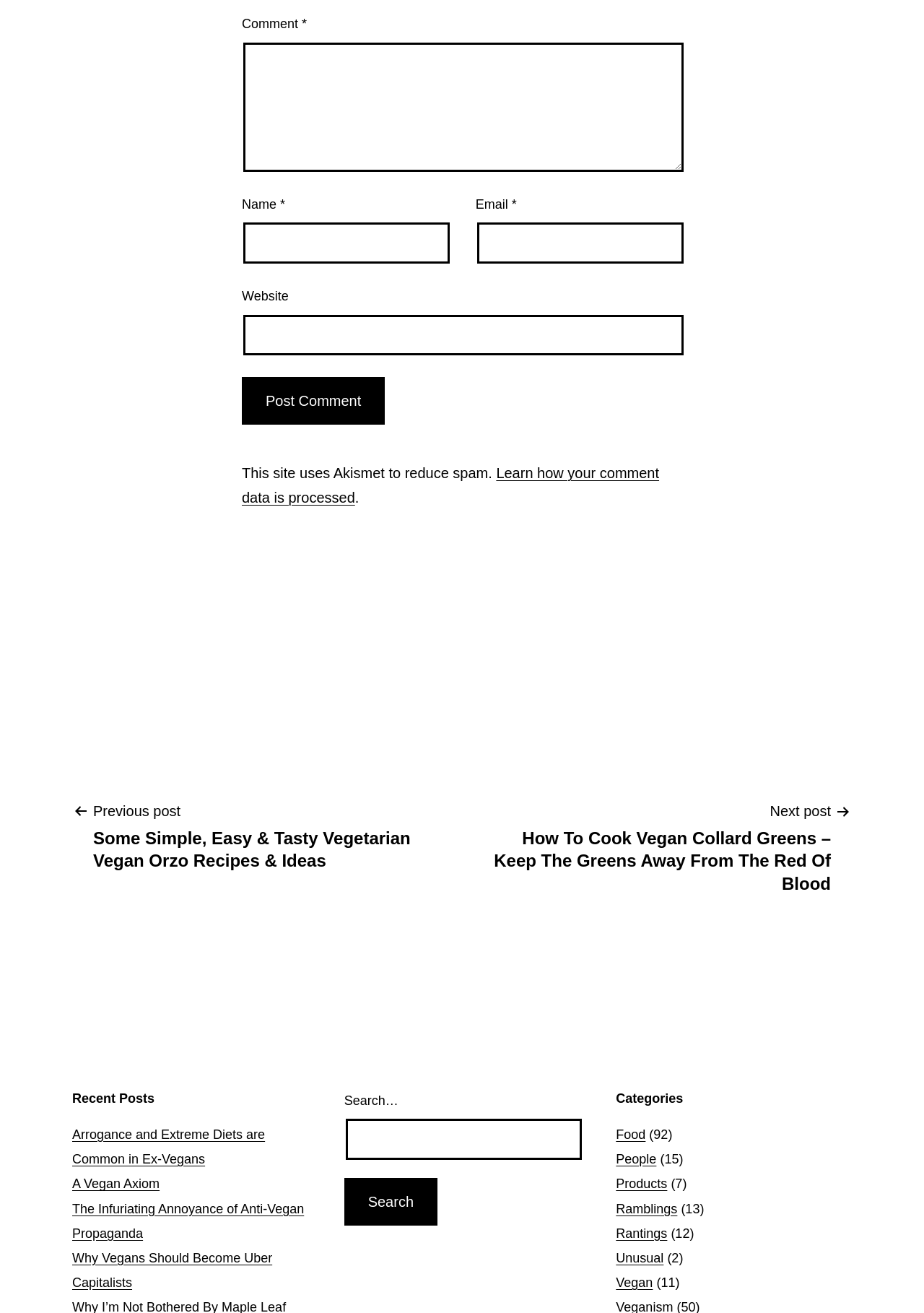Please identify the bounding box coordinates of the clickable element to fulfill the following instruction: "View previous post". The coordinates should be four float numbers between 0 and 1, i.e., [left, top, right, bottom].

[0.078, 0.608, 0.492, 0.664]